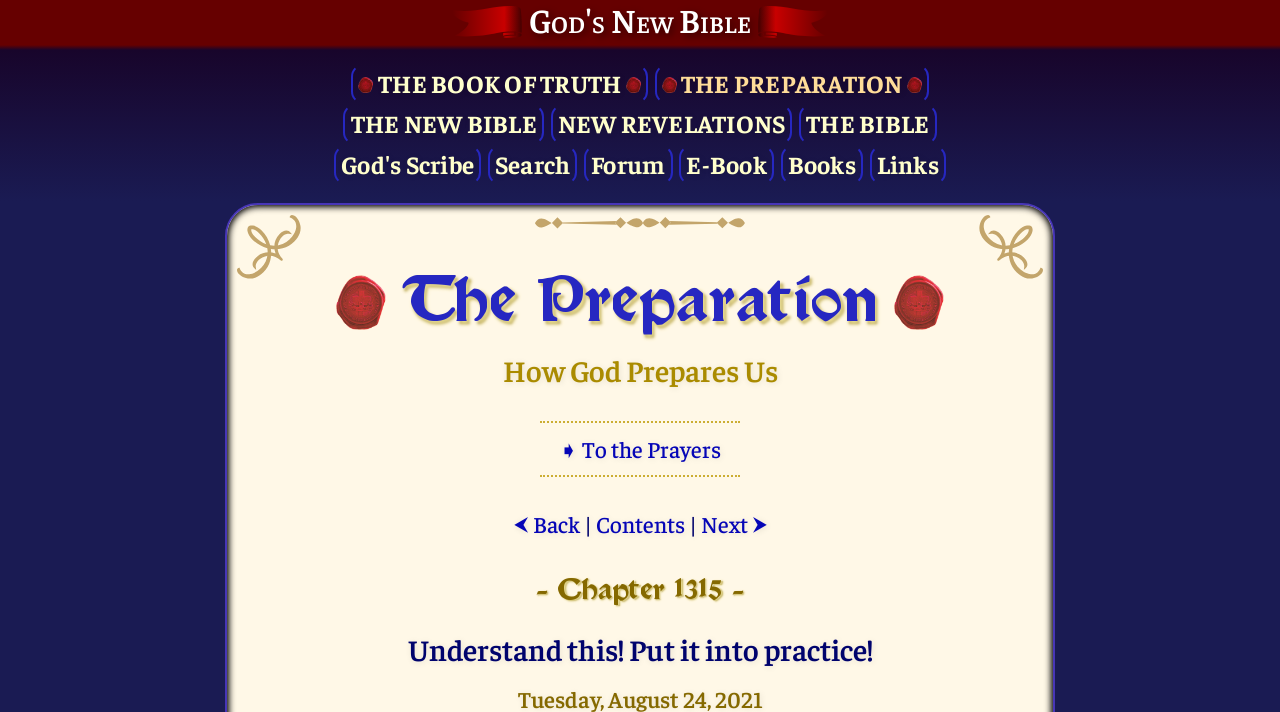Craft a detailed narrative of the webpage's structure and content.

This webpage appears to be a religious website, specifically focused on God's New Bible. At the top, there is a heading that reads "God's New Bible". Below this heading, there are three links: "THE BOOK OF TRUTH", "THE PREPARATION", and "THE NEW BIBLE", each accompanied by small images. 

To the right of these links, there are additional links: "NEW REVELATIONS", "THE BIBLE", "God's Scribe", "Search", "Forum", "E-Book", "Books", and "Links". The "Links" section has a subheading "The Preparation" with two images, and below it, there are two more headings: "How God Prepares Us" and "- Chapter 1315 -". 

The webpage also features a section with a horizontal separator line, followed by links to "To the Prayers", "Back", "Contents", and "Next". The meta description mentions a message of hope and reassurance, stating that those who are firmly hidden in Jesus will have nothing to fear.